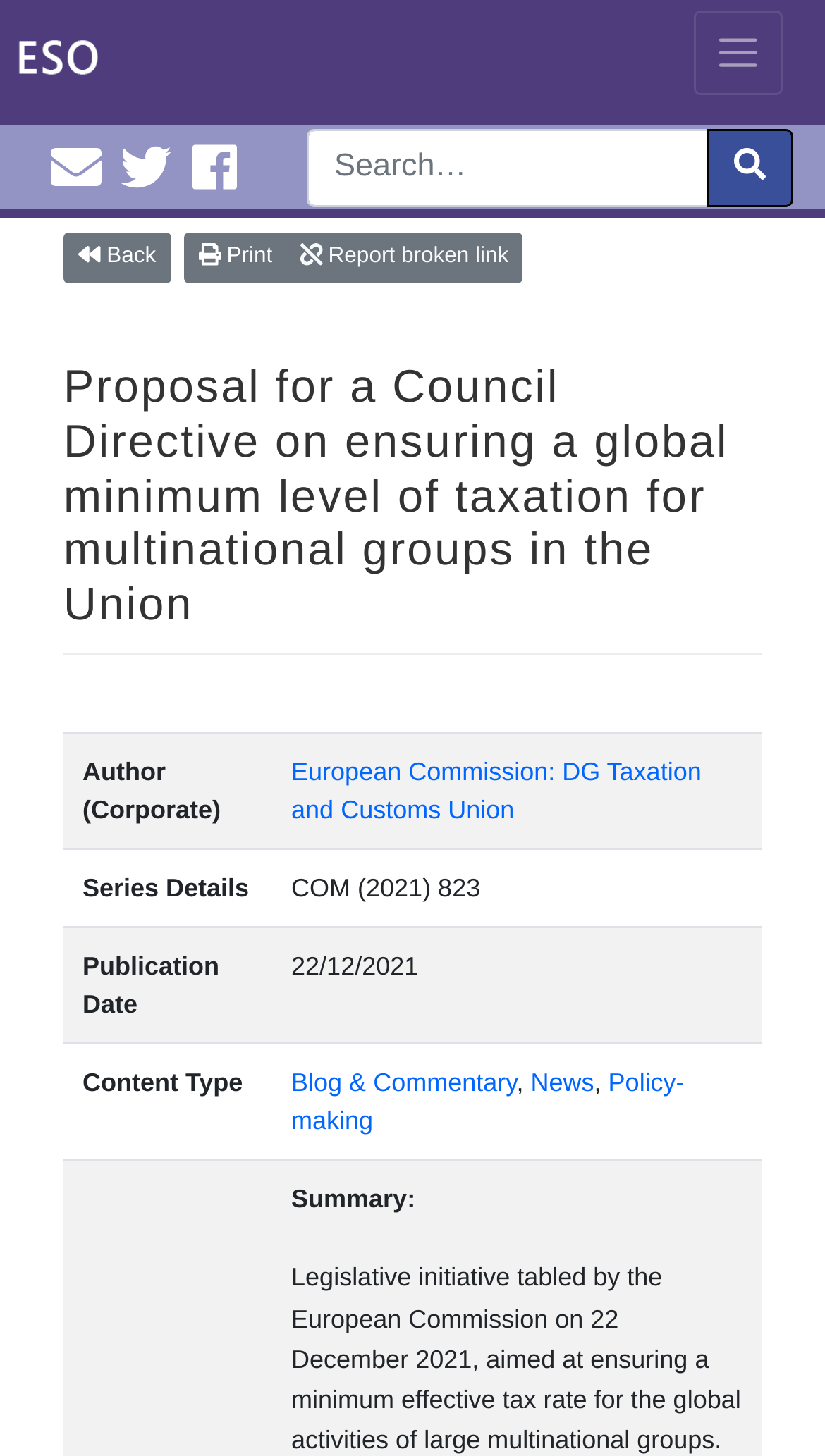Is there a search function on this webpage?
Based on the visual content, answer with a single word or a brief phrase.

Yes